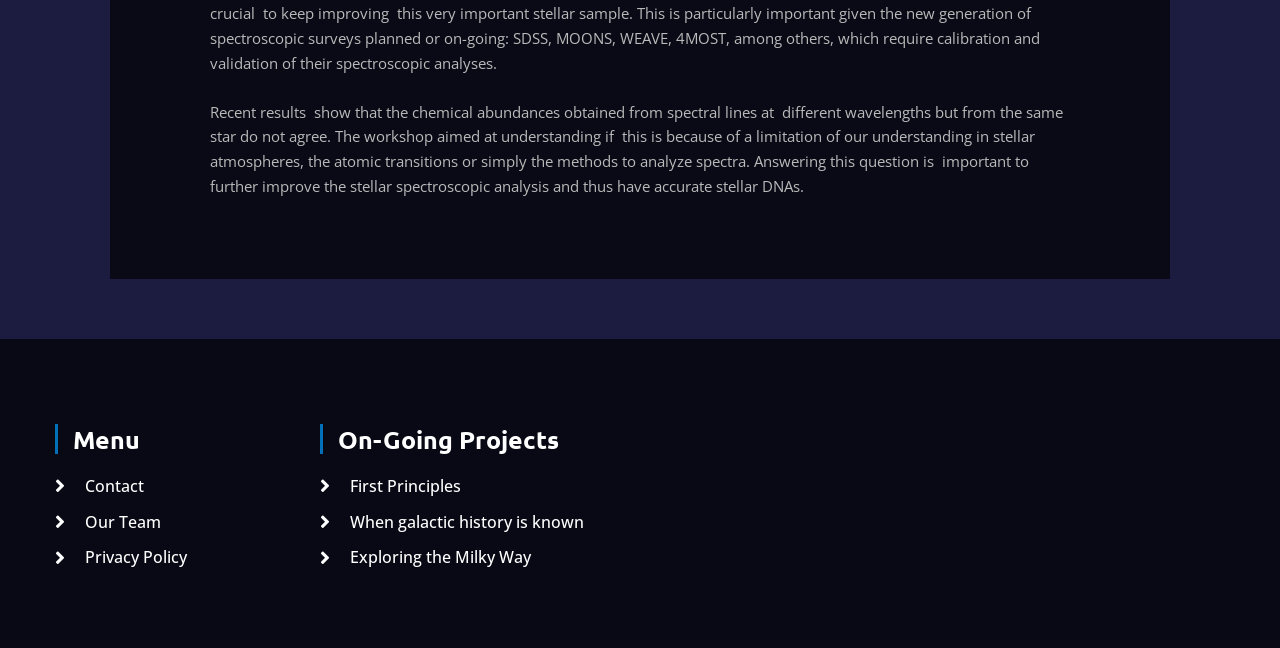What are the on-going projects mentioned?
Using the visual information, answer the question in a single word or phrase.

Three projects